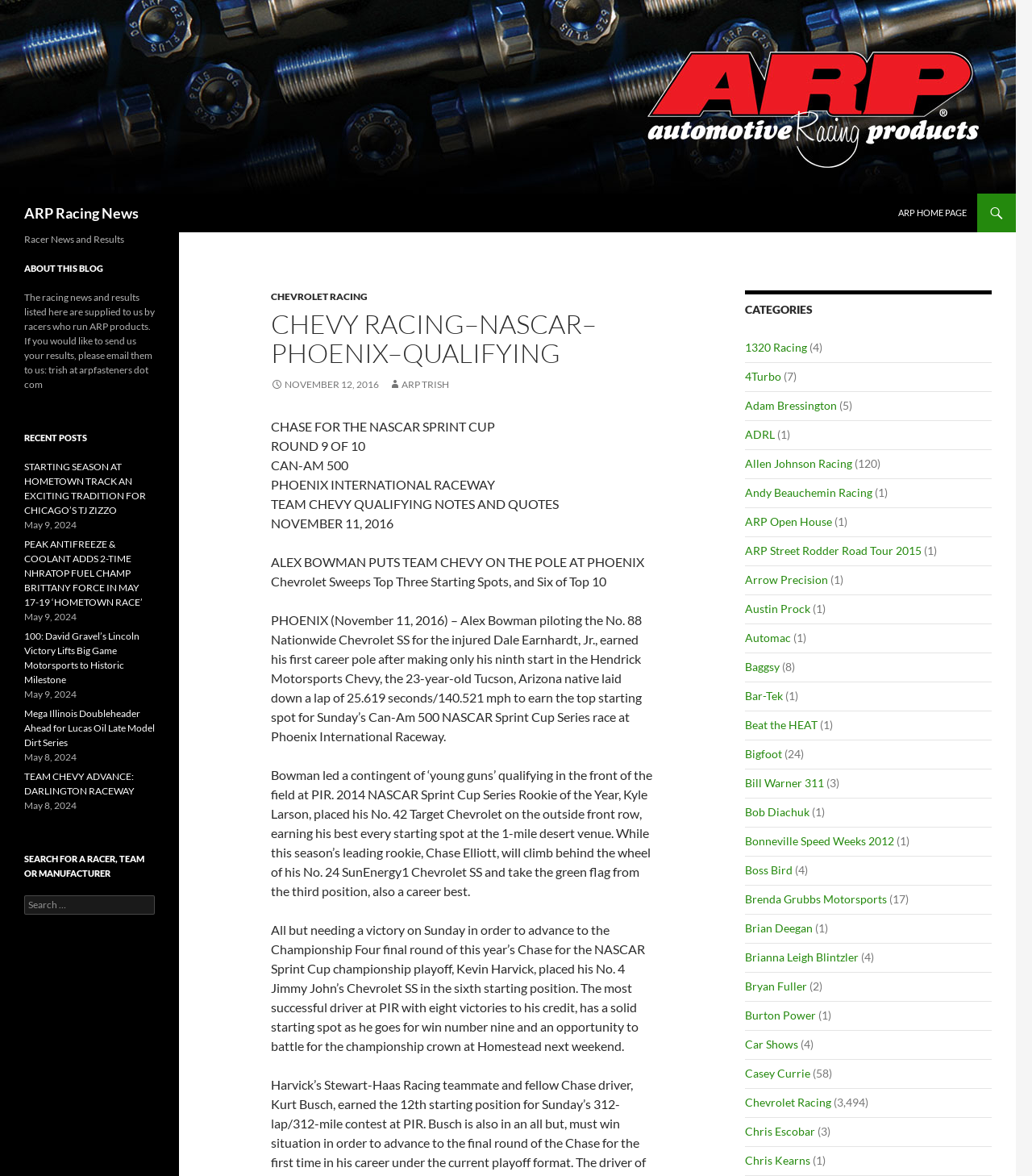Extract the bounding box of the UI element described as: "Bonneville Speed Weeks 2012".

[0.722, 0.709, 0.866, 0.721]